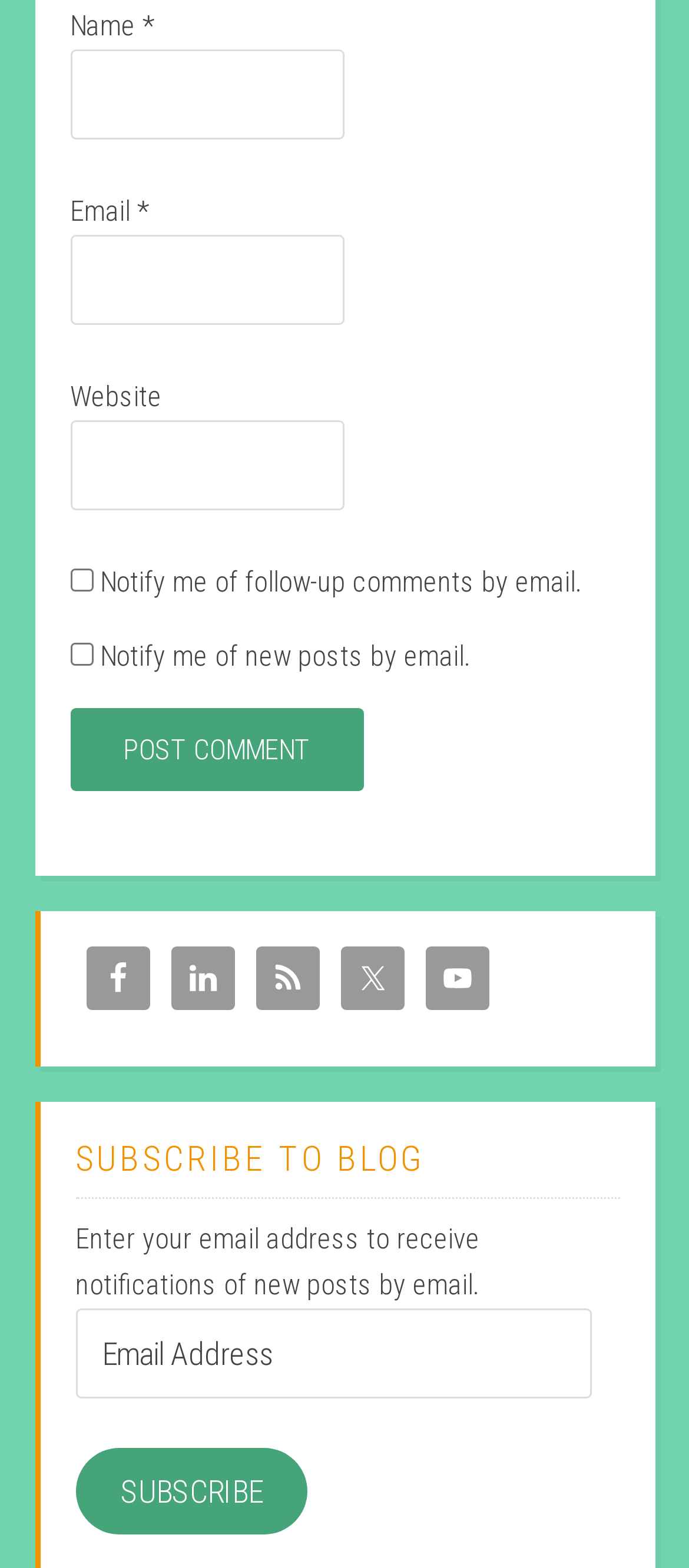Please find the bounding box coordinates of the element's region to be clicked to carry out this instruction: "Subscribe to the blog".

[0.109, 0.924, 0.447, 0.979]